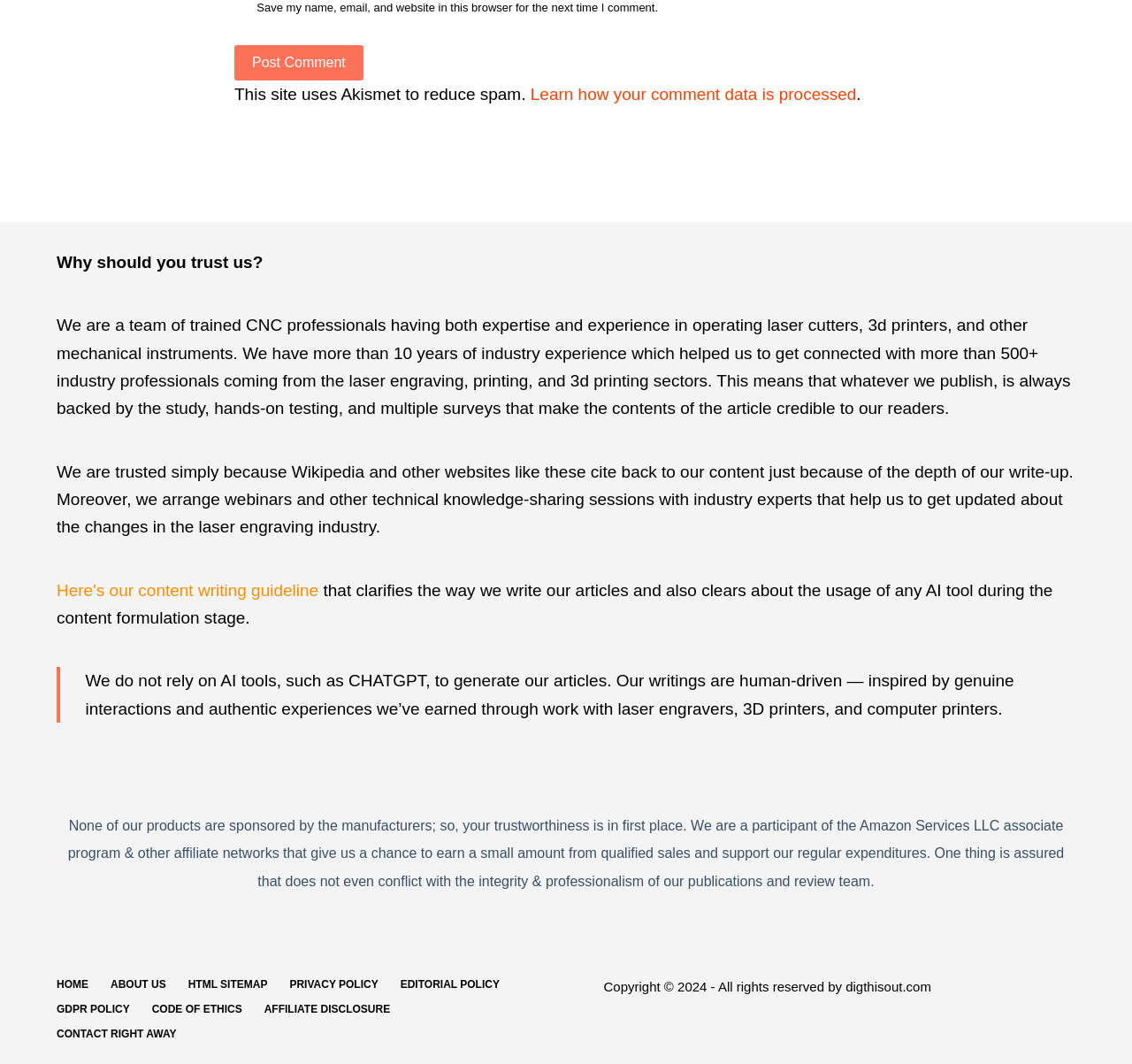Based on the element description: "About Us", identify the UI element and provide its bounding box coordinates. Use four float numbers between 0 and 1, [left, top, right, bottom].

[0.088, 0.919, 0.156, 0.932]